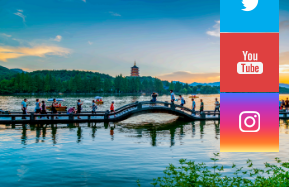What is the purpose of the social media icons?
Refer to the image and provide a detailed answer to the question.

The caption states that the image is complemented by social media icons for platforms like Twitter, YouTube, and Instagram, suggesting an opportunity for viewers to connect and share their experiences related to this enchanting location, which implies the purpose of the social media icons.